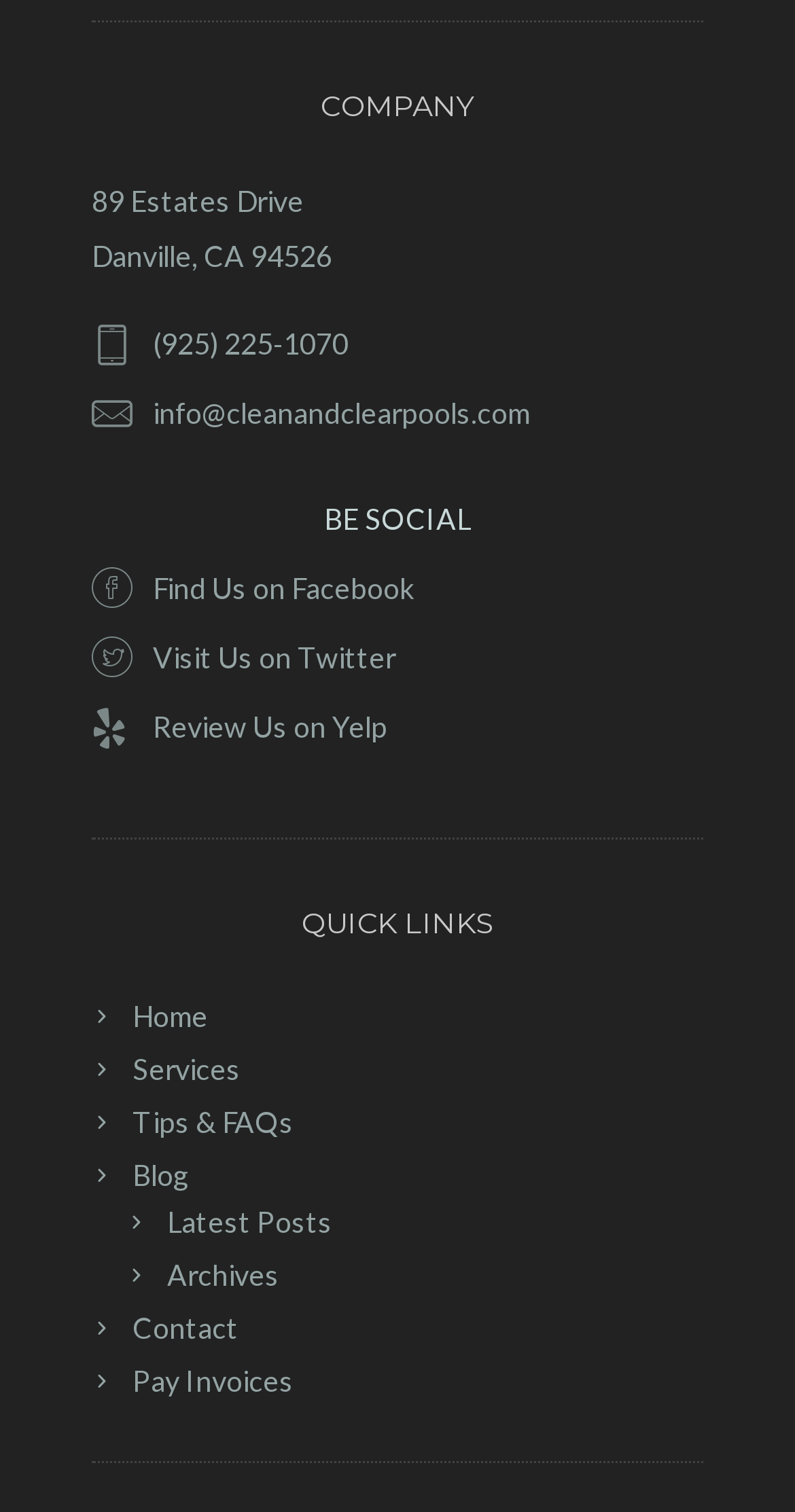Please provide a comprehensive answer to the question below using the information from the image: What social media platforms can I find the company on?

I found the social media platforms by looking at the link elements with the text 'Find Us on Facebook', 'Visit Us on Twitter', and 'Review Us on Yelp' which are located at the top of the page, below the 'BE SOCIAL' heading.